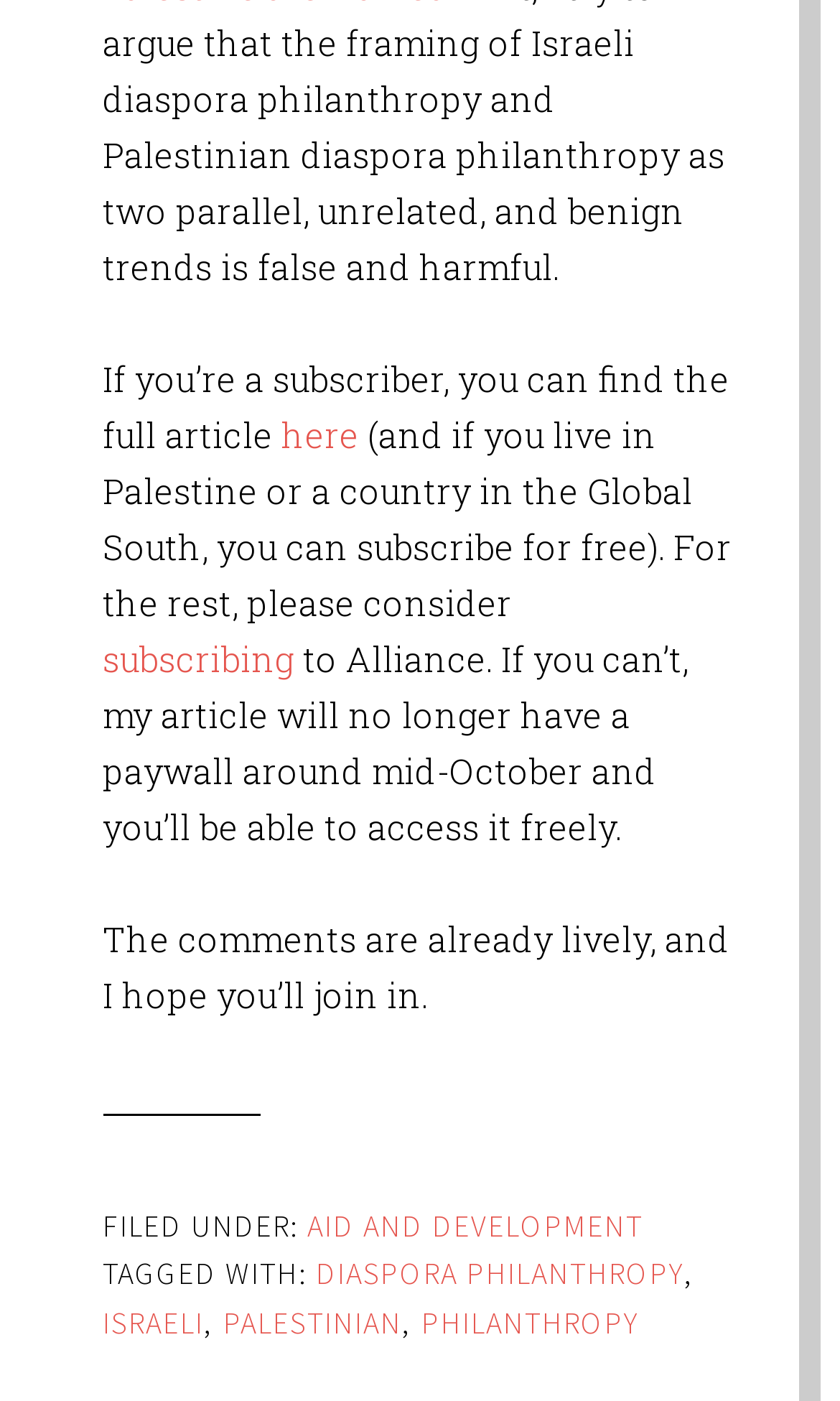Identify and provide the bounding box coordinates of the UI element described: "parent_node: Close aria-label="Homepage"". The coordinates should be formatted as [left, top, right, bottom], with each number being a float between 0 and 1.

None